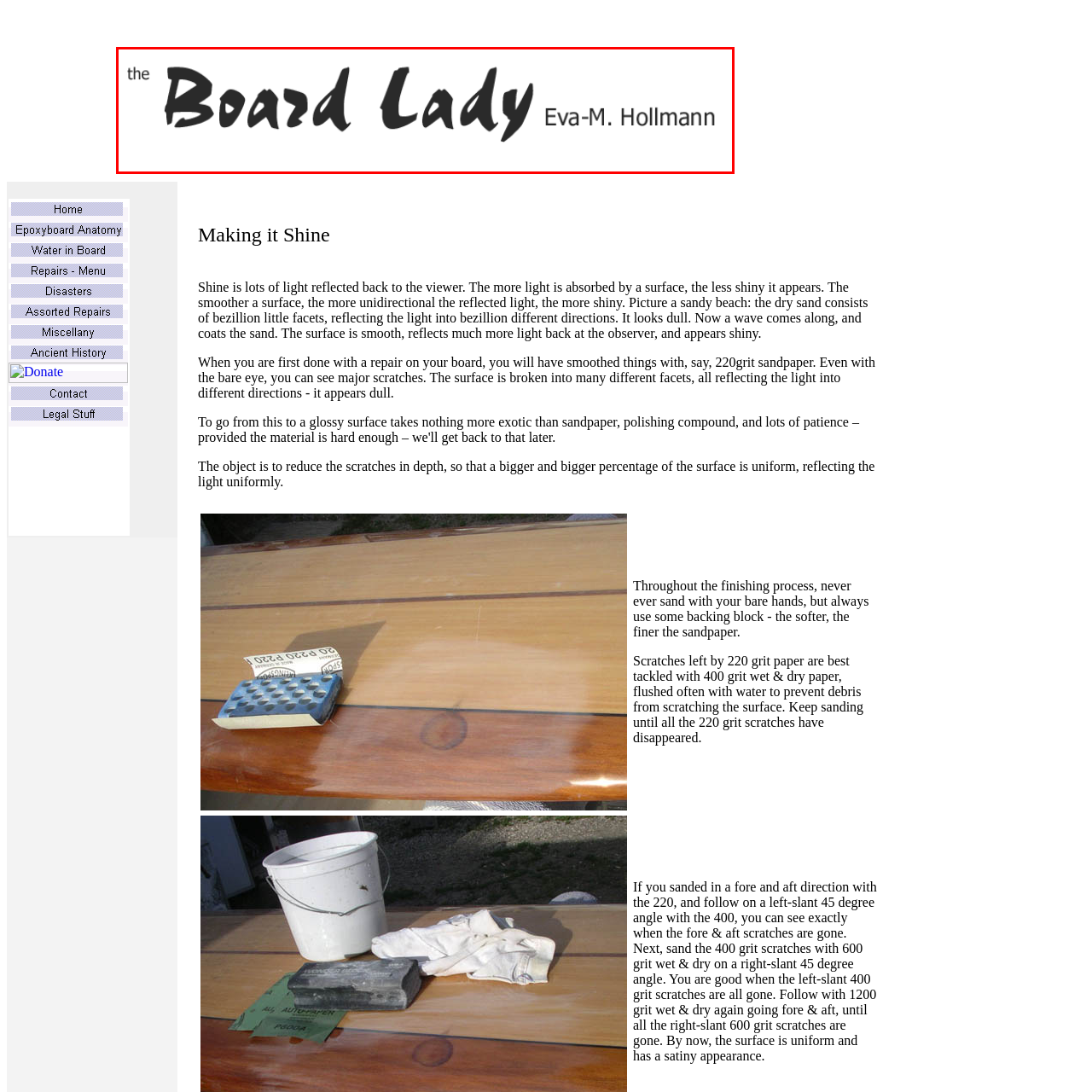Whose name appears below the title?
Review the content shown inside the red bounding box in the image and offer a detailed answer to the question, supported by the visual evidence.

The name 'Eva-M. Hollmann' appears in a more traditional typeface below the title, which suggests a personal touch to the brand and may indicate the owner or creator of the brand.